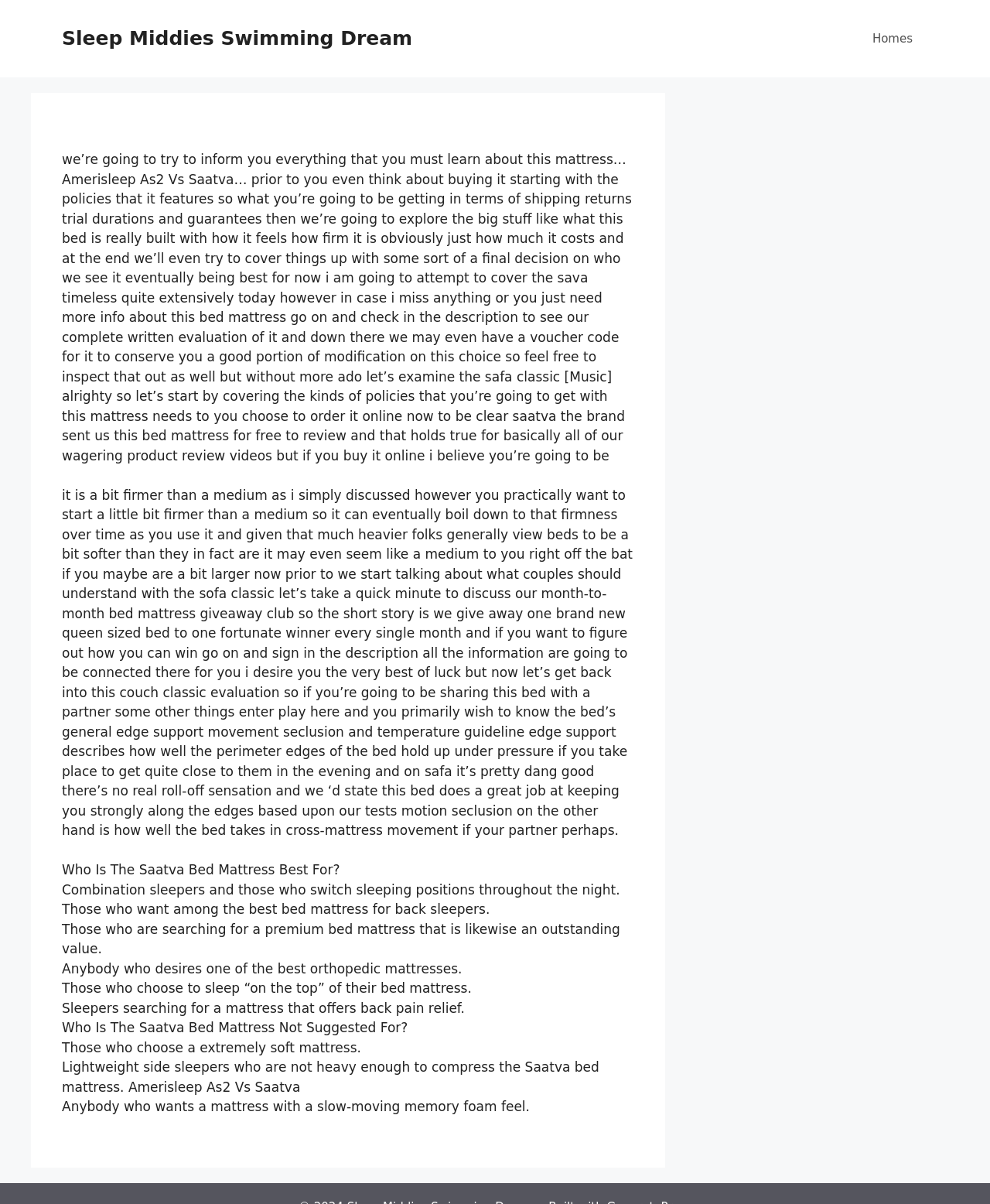Provide an in-depth caption for the elements present on the webpage.

The webpage is a review of the Amerisleep As2 and Saatva mattresses, with a focus on the Saatva mattress. At the top of the page, there is a link to "Sleep Middies Swimming Dream" and another link to "Homes" located at the top right corner. 

The main content of the page is an article that discusses the Saatva mattress in detail. The article begins with an introduction that explains what the review will cover, including the policies, features, and pricing of the mattress. 

Below the introduction, there is a long block of text that discusses the policies of the Saatva mattress, including shipping, returns, trial periods, and guarantees. This section also mentions that the reviewer received the mattress for free from the brand.

The article then moves on to discuss the features of the Saatva mattress, including its firmness, edge support, motion seclusion, and temperature regulation. There is also a mention of a monthly mattress giveaway club.

The next section of the article is titled "Who Is The Saatva Bed Mattress Best For?" and lists several types of sleepers who may benefit from the mattress, including combination sleepers, back sleepers, and those who want a premium mattress at a good value.

Finally, there is a section titled "Who Is The Saatva Bed Mattress Not Suggested For?" that lists several types of sleepers who may not be suited to the mattress, including those who prefer a very soft mattress and lightweight side sleepers.